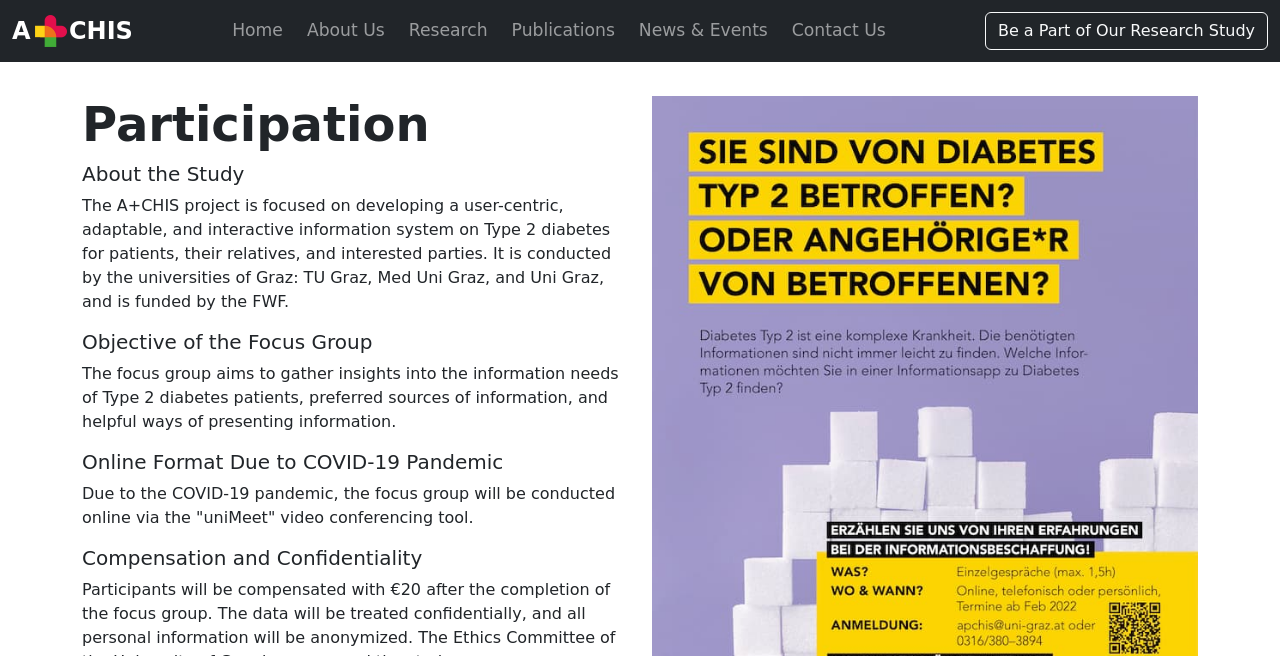Can you specify the bounding box coordinates for the region that should be clicked to fulfill this instruction: "Participate in the Research Study".

[0.769, 0.018, 0.991, 0.076]